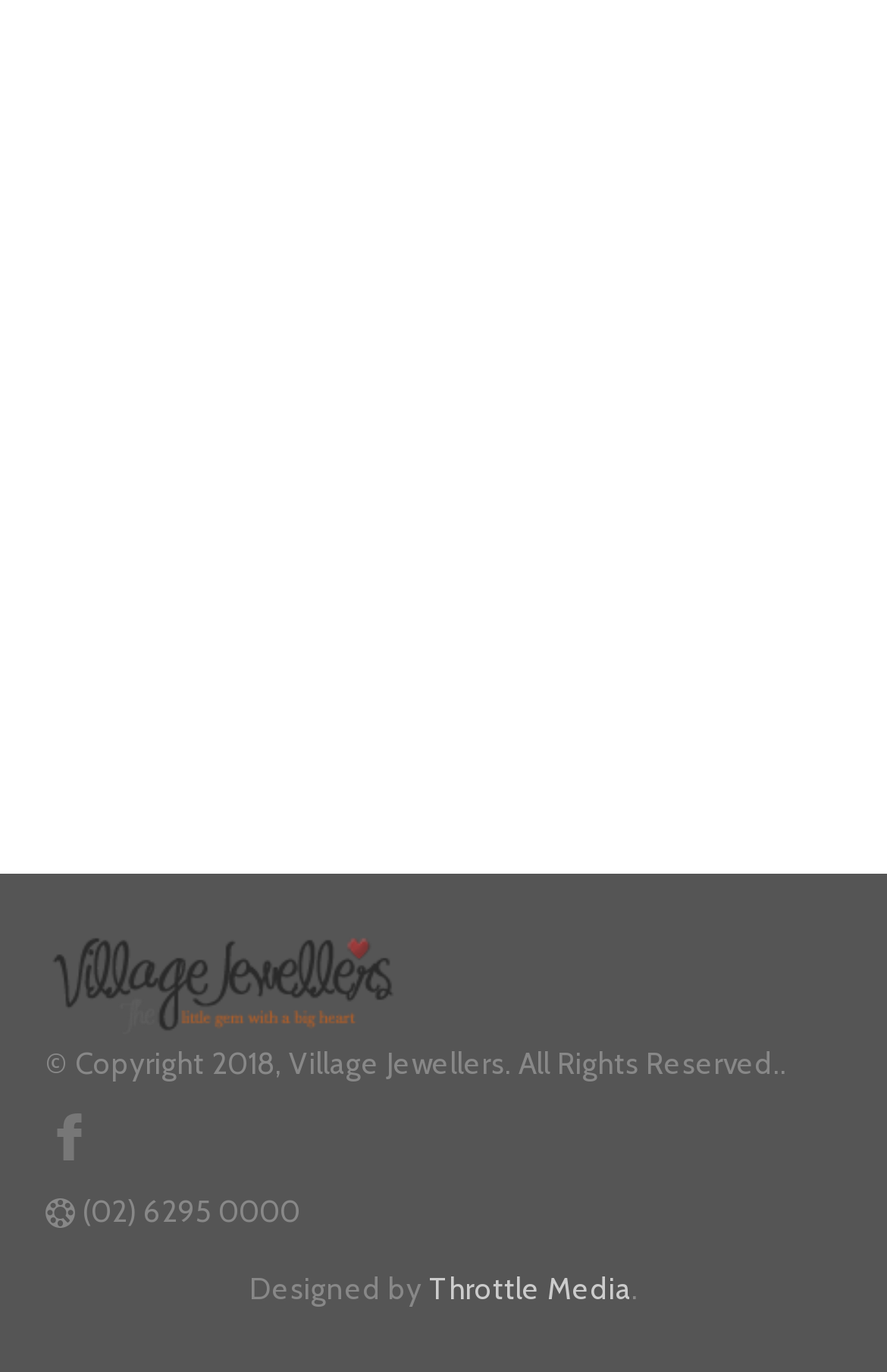Who designed the website of Village Jewellers?
Kindly answer the question with as much detail as you can.

The designer of the website is mentioned at the bottom of the page, in the StaticText element with ID 64, which says 'Designed by', followed by a link to Throttle Media.